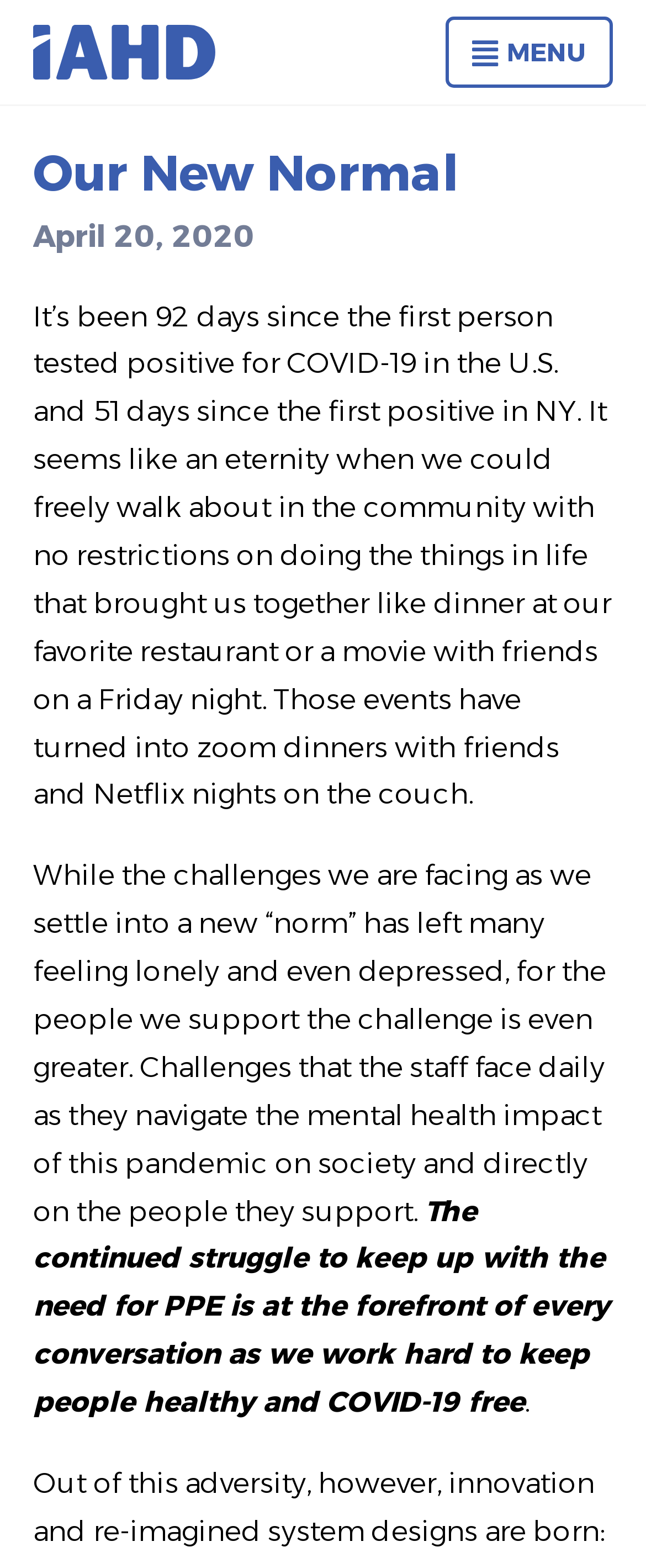Can you find and generate the webpage's heading?

Our New Normal
April 20, 2020